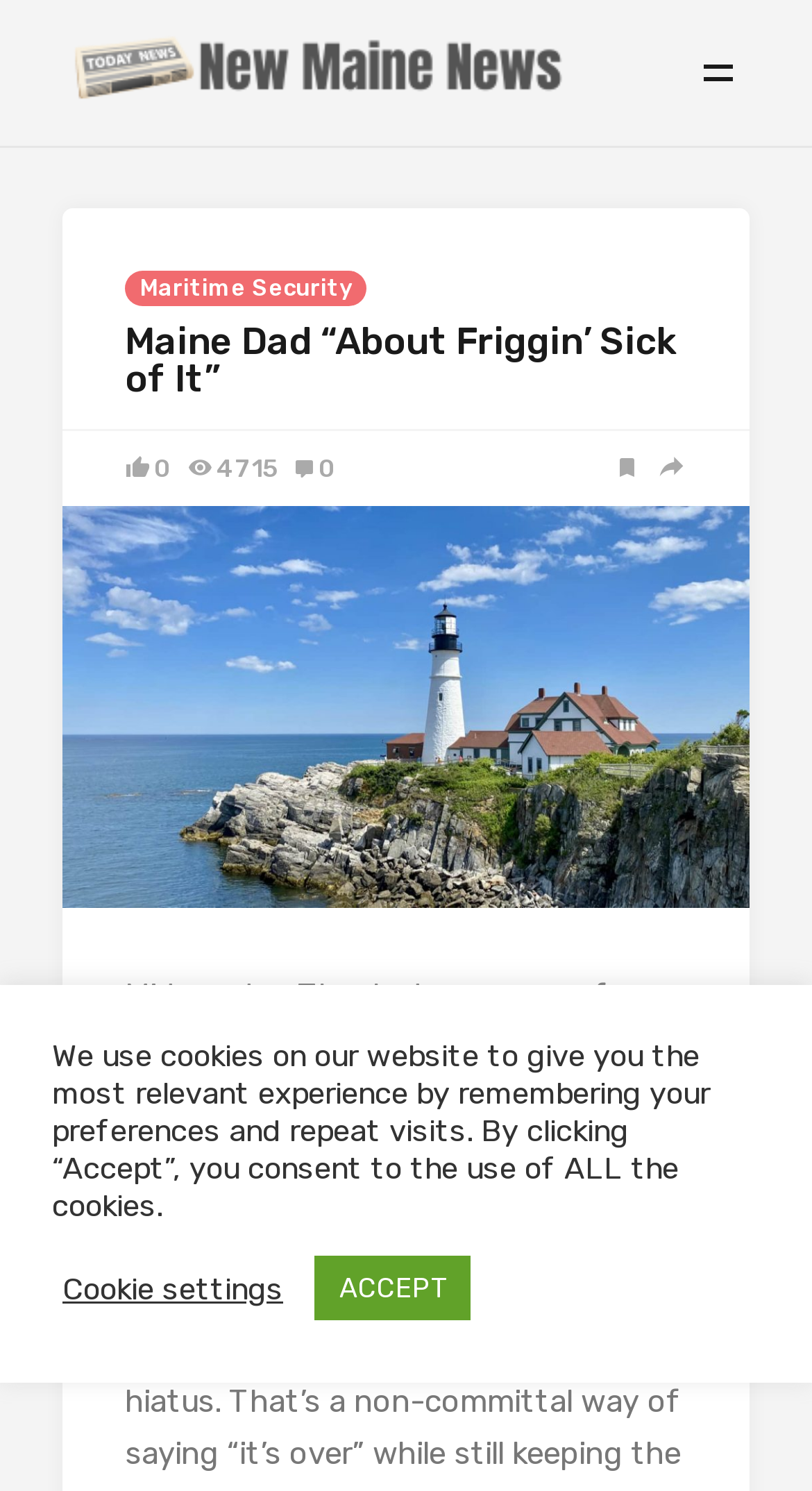Pinpoint the bounding box coordinates of the element you need to click to execute the following instruction: "Get a free estimate". The bounding box should be represented by four float numbers between 0 and 1, in the format [left, top, right, bottom].

None